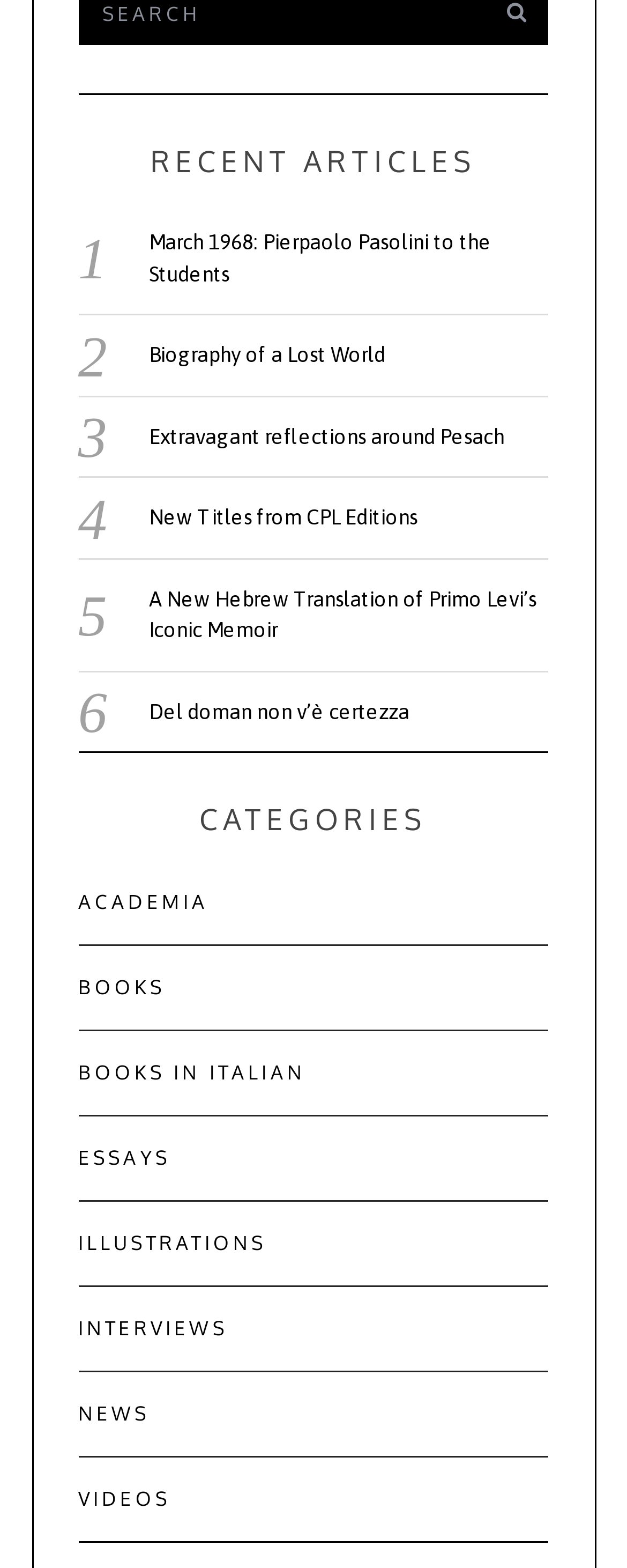Please identify the bounding box coordinates of the clickable element to fulfill the following instruction: "search". The coordinates should be four float numbers between 0 and 1, i.e., [left, top, right, bottom].

[0.163, 0.001, 0.32, 0.016]